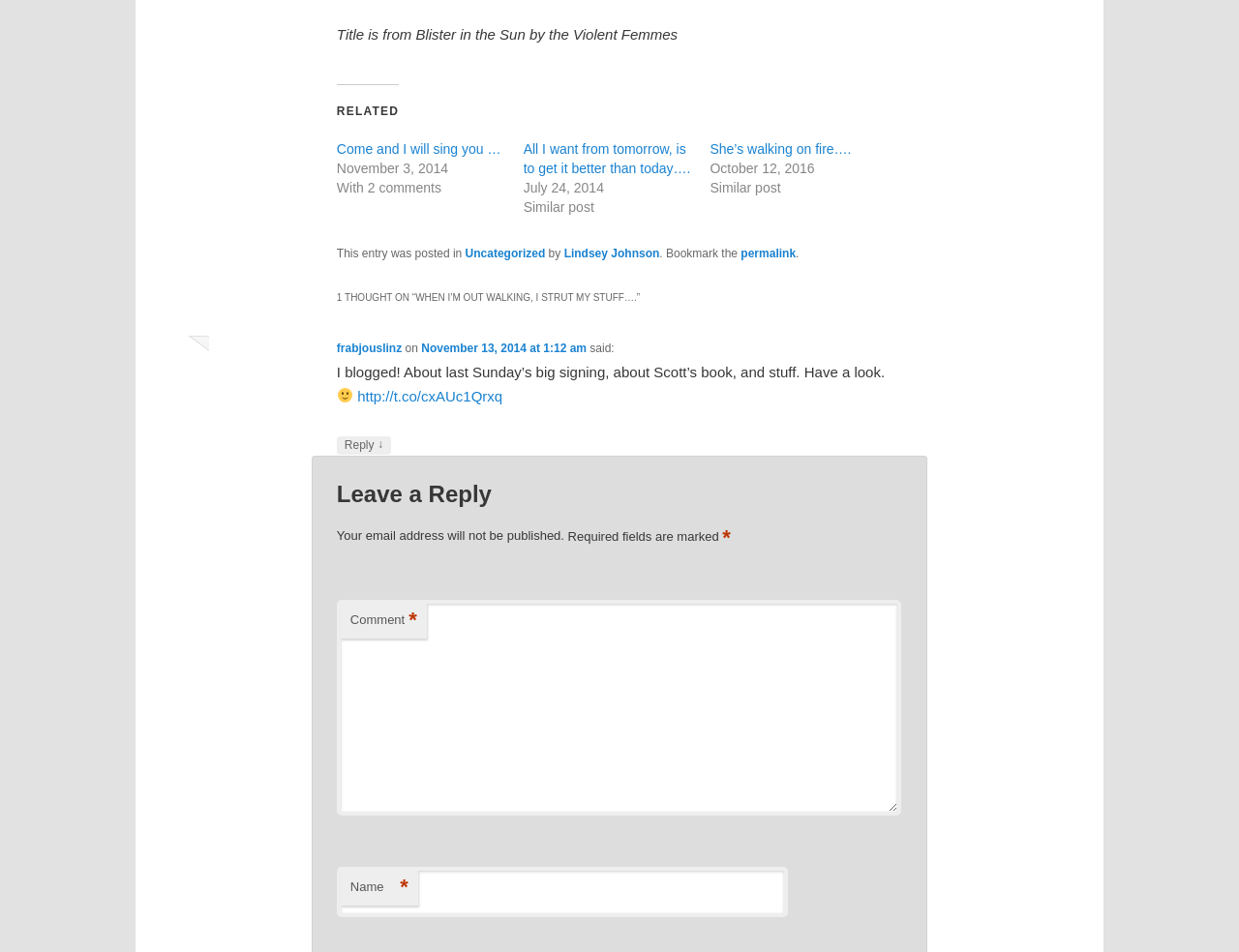Determine the bounding box coordinates of the region I should click to achieve the following instruction: "Leave a comment". Ensure the bounding box coordinates are four float numbers between 0 and 1, i.e., [left, top, right, bottom].

[0.272, 0.63, 0.727, 0.856]